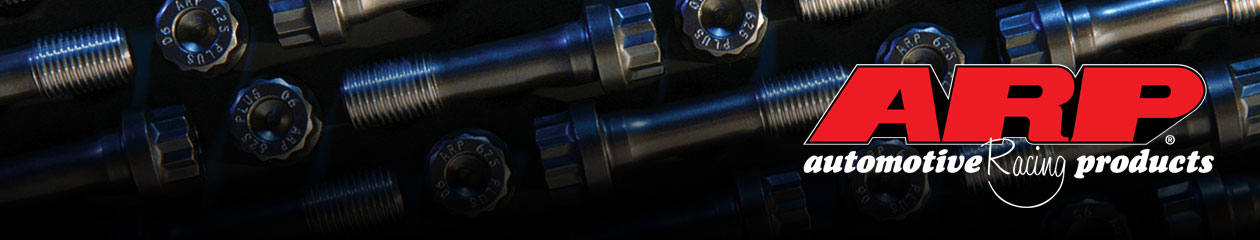Describe all the elements visible in the image meticulously.

The image features an array of high-performance automotive bolts and fasteners prominently displayed against a dark backdrop. The branding of ARP, which stands for Automotive Racing Products, is showcased in bold red letters, emphasizing their commitment to quality in the racing and automotive industry. The elegant arrangement of the bolts highlights ARP's specialized engineering, well-known among racers and enthusiasts for enhancing performance and safety. This image serves as a striking visual representation of ARP's dedication to delivering top-tier mechanical components for racing applications.